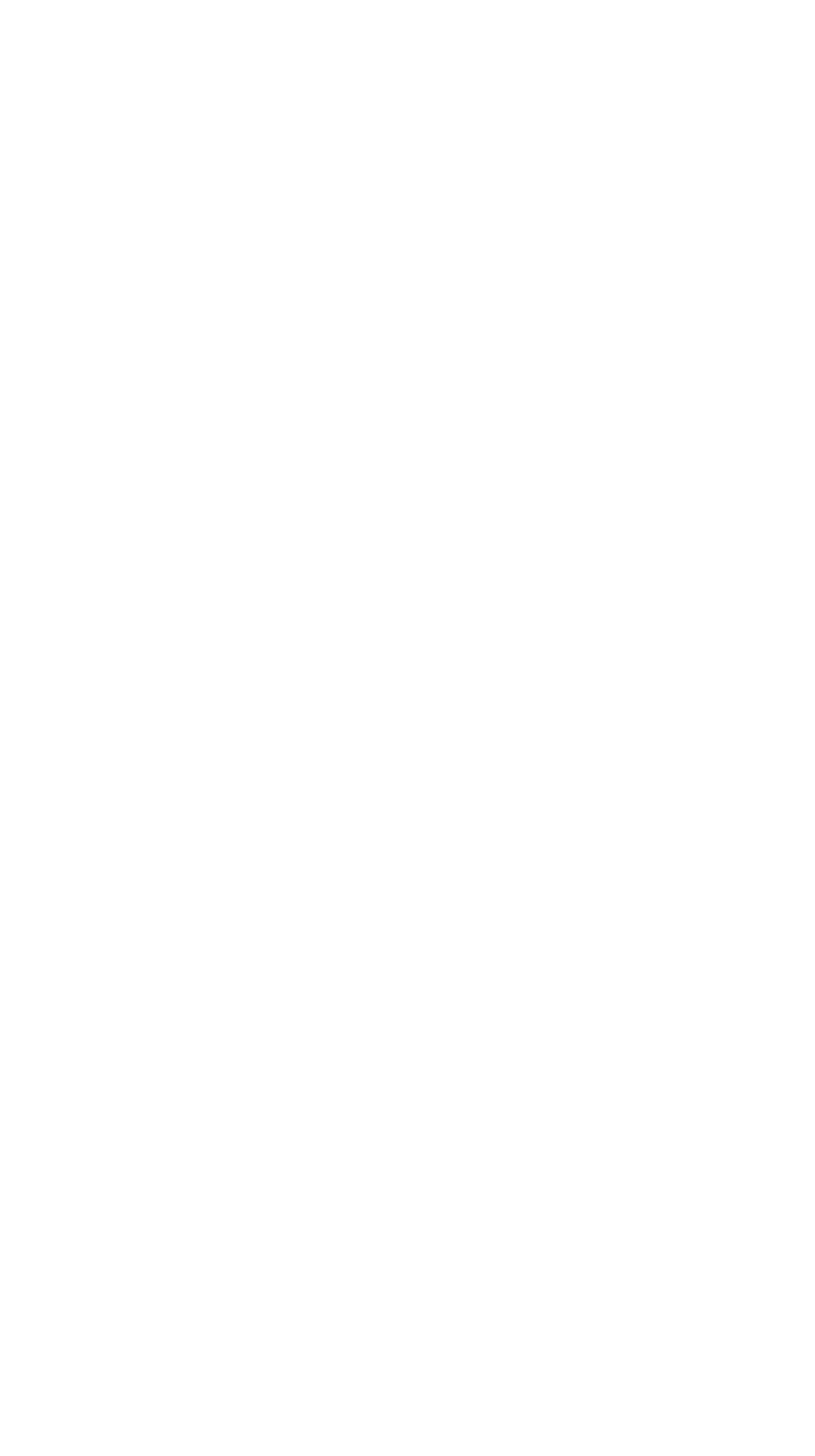Using the given element description, provide the bounding box coordinates (top-left x, top-left y, bottom-right x, bottom-right y) for the corresponding UI element in the screenshot: Privacy Policy

[0.364, 0.636, 0.636, 0.665]